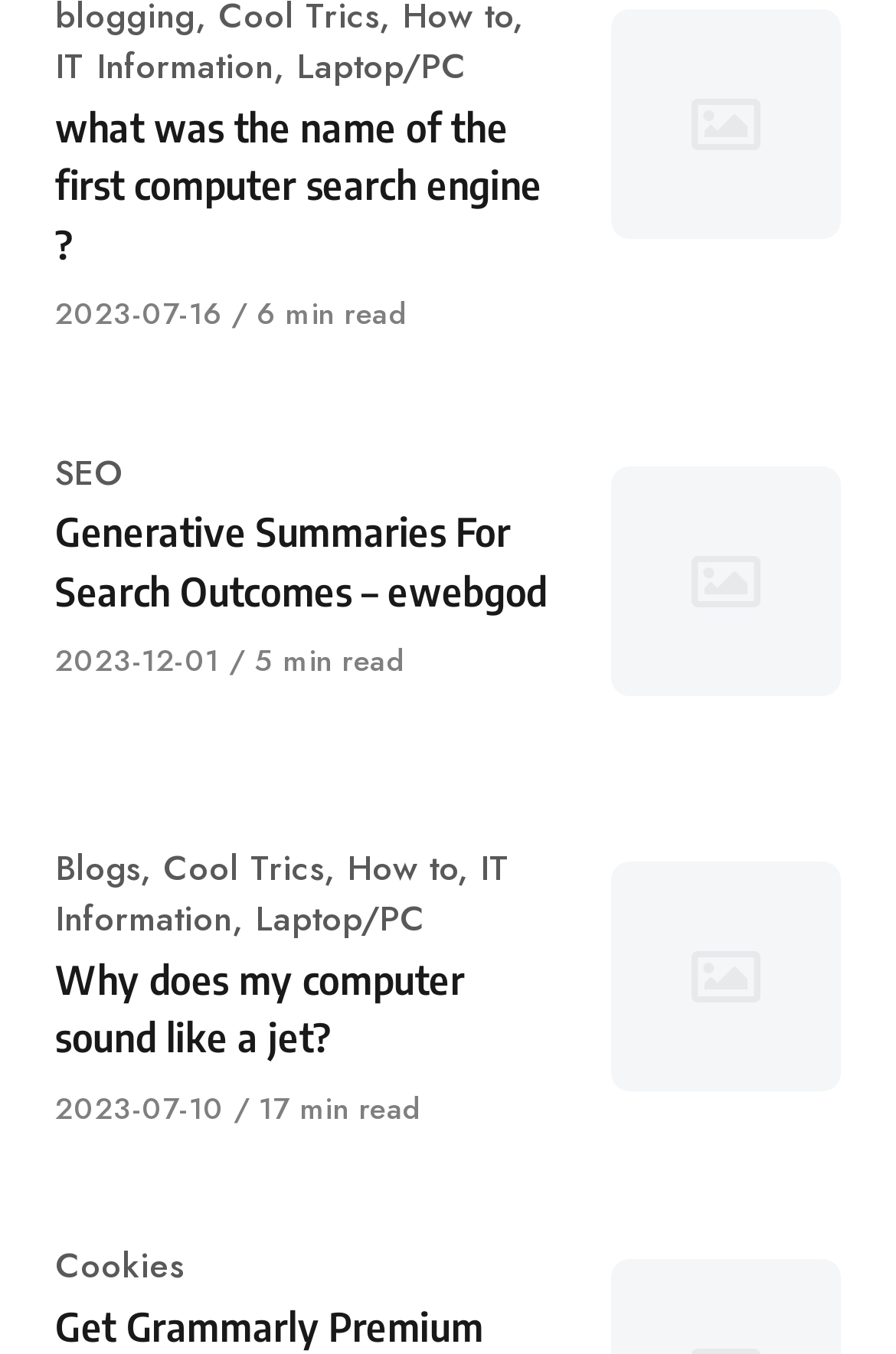Please provide a detailed answer to the question below based on the screenshot: 
What is the date of publication of the second article?

I determined the date of publication of the second article by looking at the link '2023-12-01' within the second article element, which is preceded by the text 'Published on'.